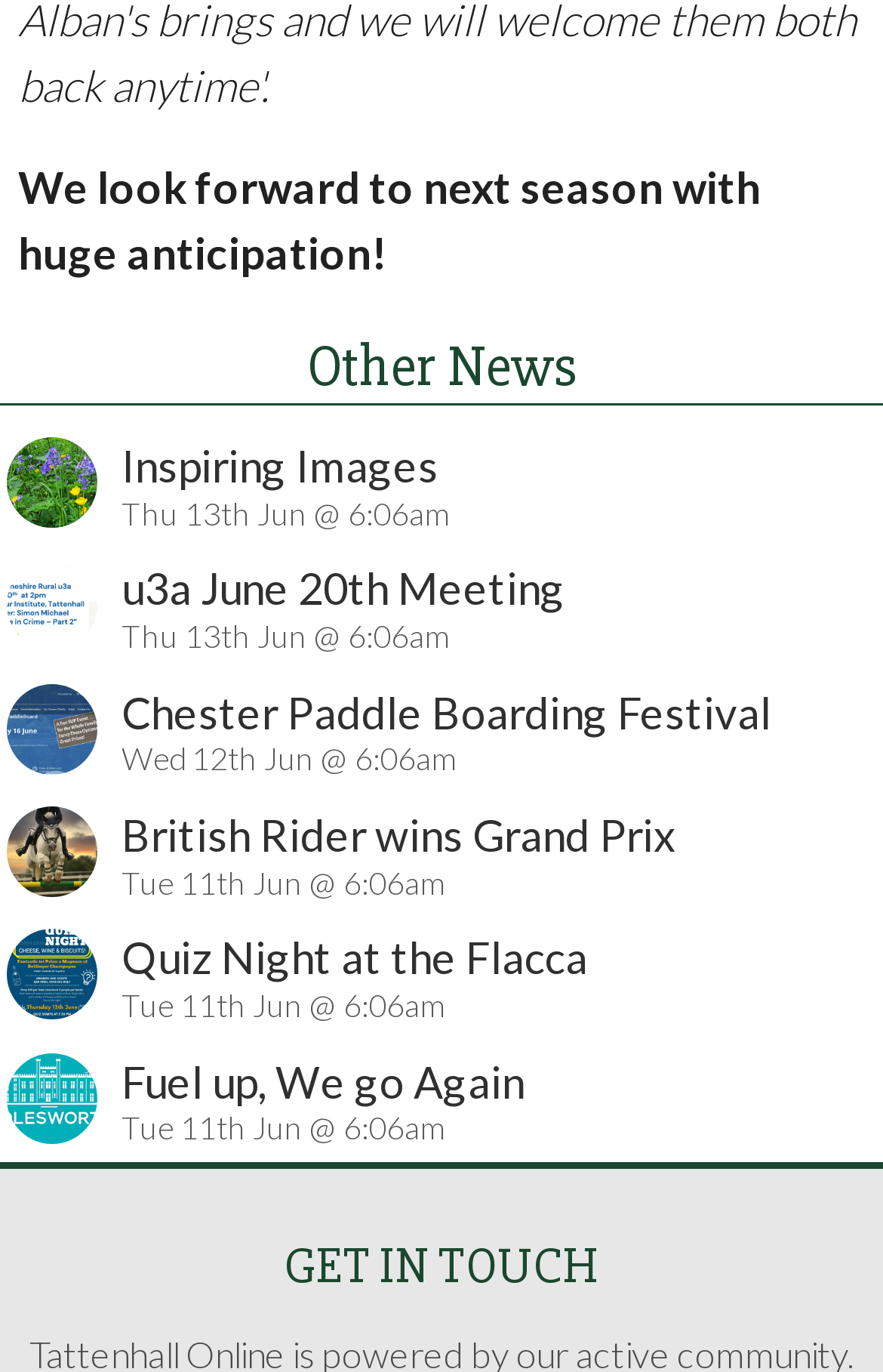How many news articles are listed on this page?
Using the image as a reference, deliver a detailed and thorough answer to the question.

The number of news articles can be determined by counting the number of link elements that are direct children of the root element. There are 6 link elements, each representing a news article, therefore the answer is 6.